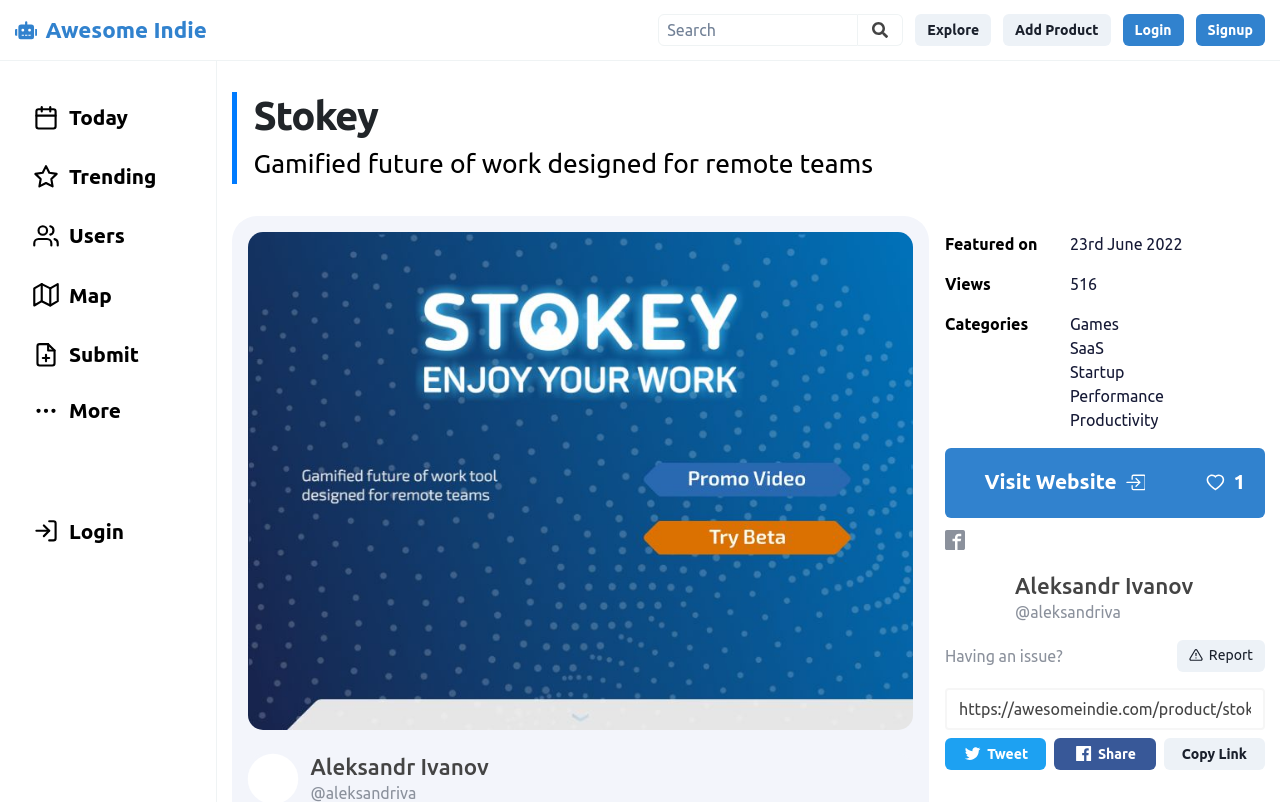Identify the bounding box coordinates of the element to click to follow this instruction: 'Sign up for the newsletter'. Ensure the coordinates are four float values between 0 and 1, provided as [left, top, right, bottom].

None